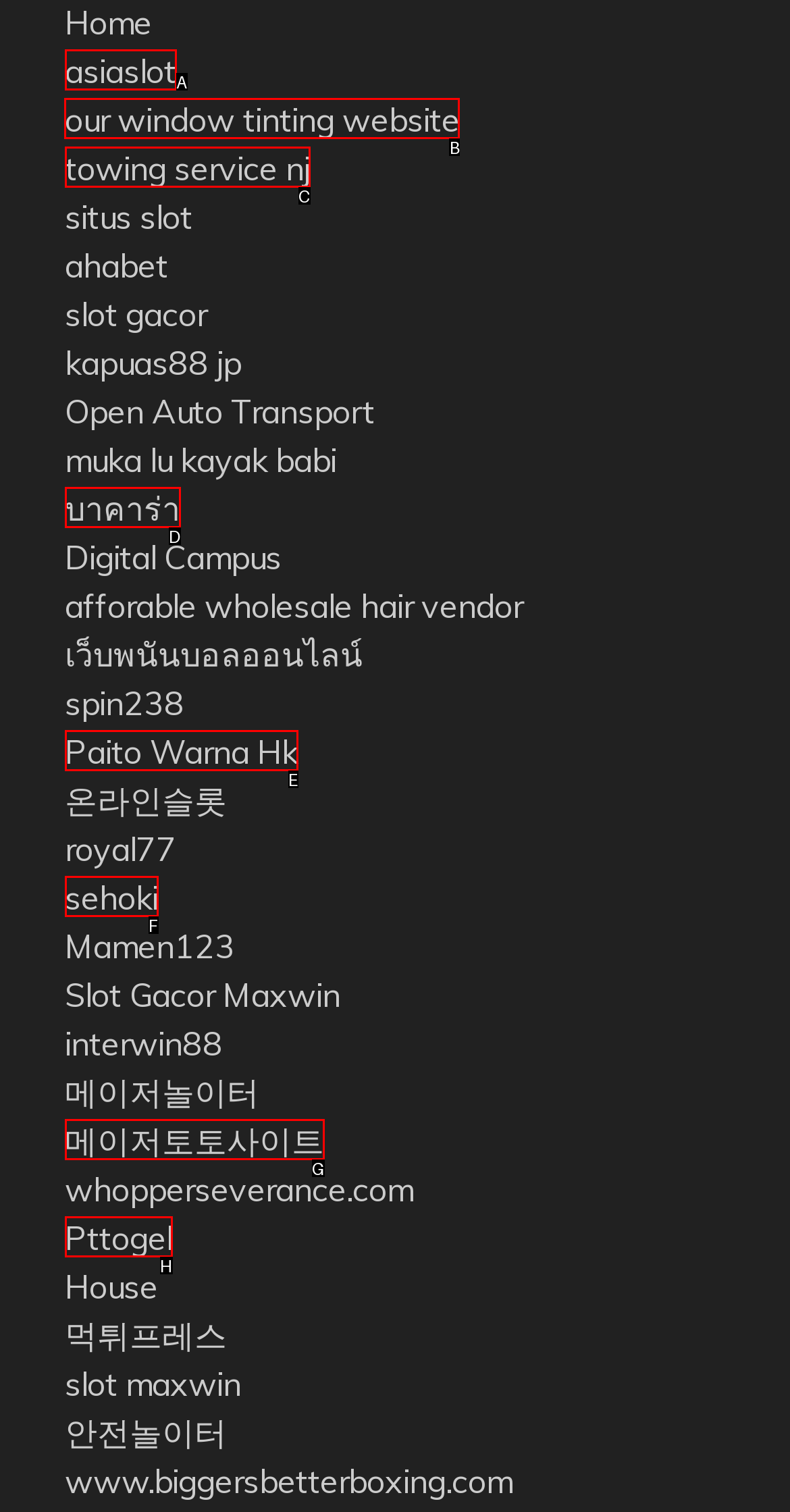Identify the correct UI element to click to achieve the task: Go to the 'our window tinting website'.
Answer with the letter of the appropriate option from the choices given.

B